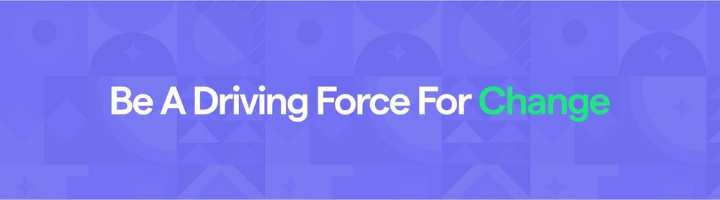Please give a concise answer to this question using a single word or phrase: 
What color is the word 'Change' highlighted in?

Green